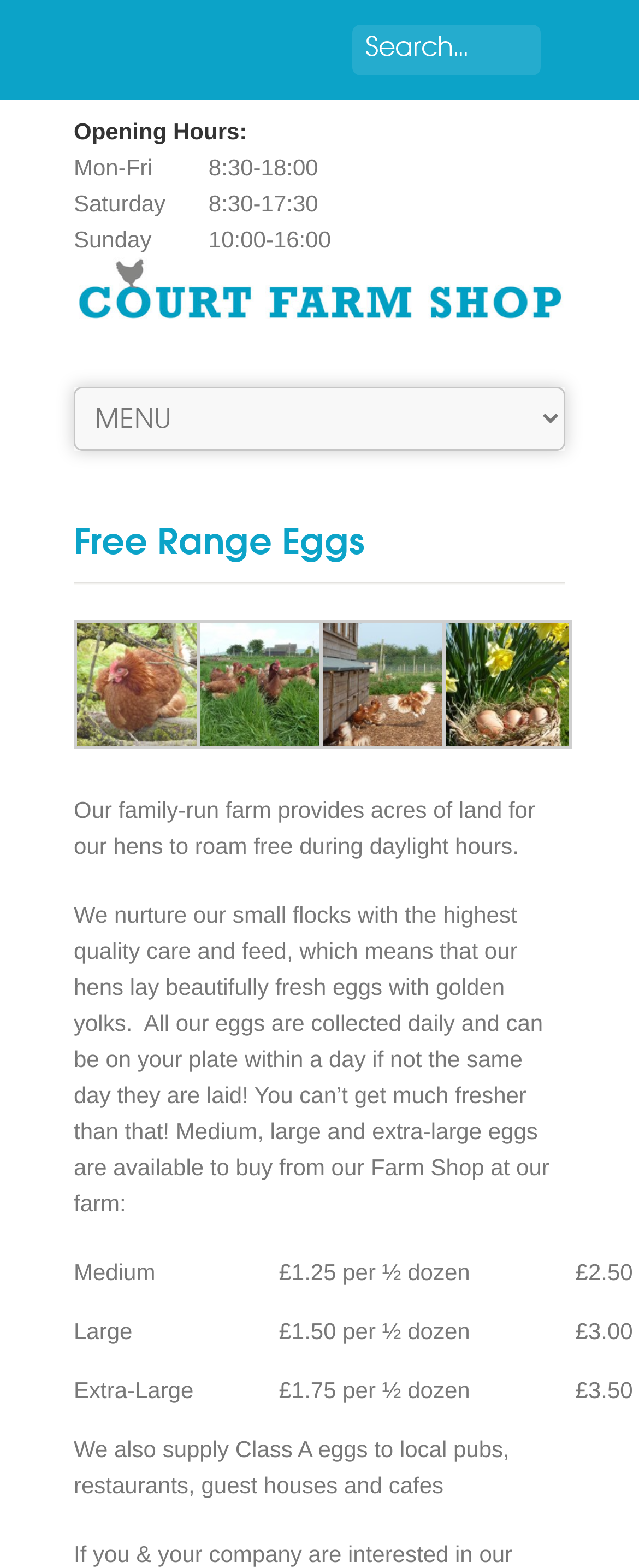Answer the question in a single word or phrase:
What is the opening hour on Saturday?

8:30-17:30